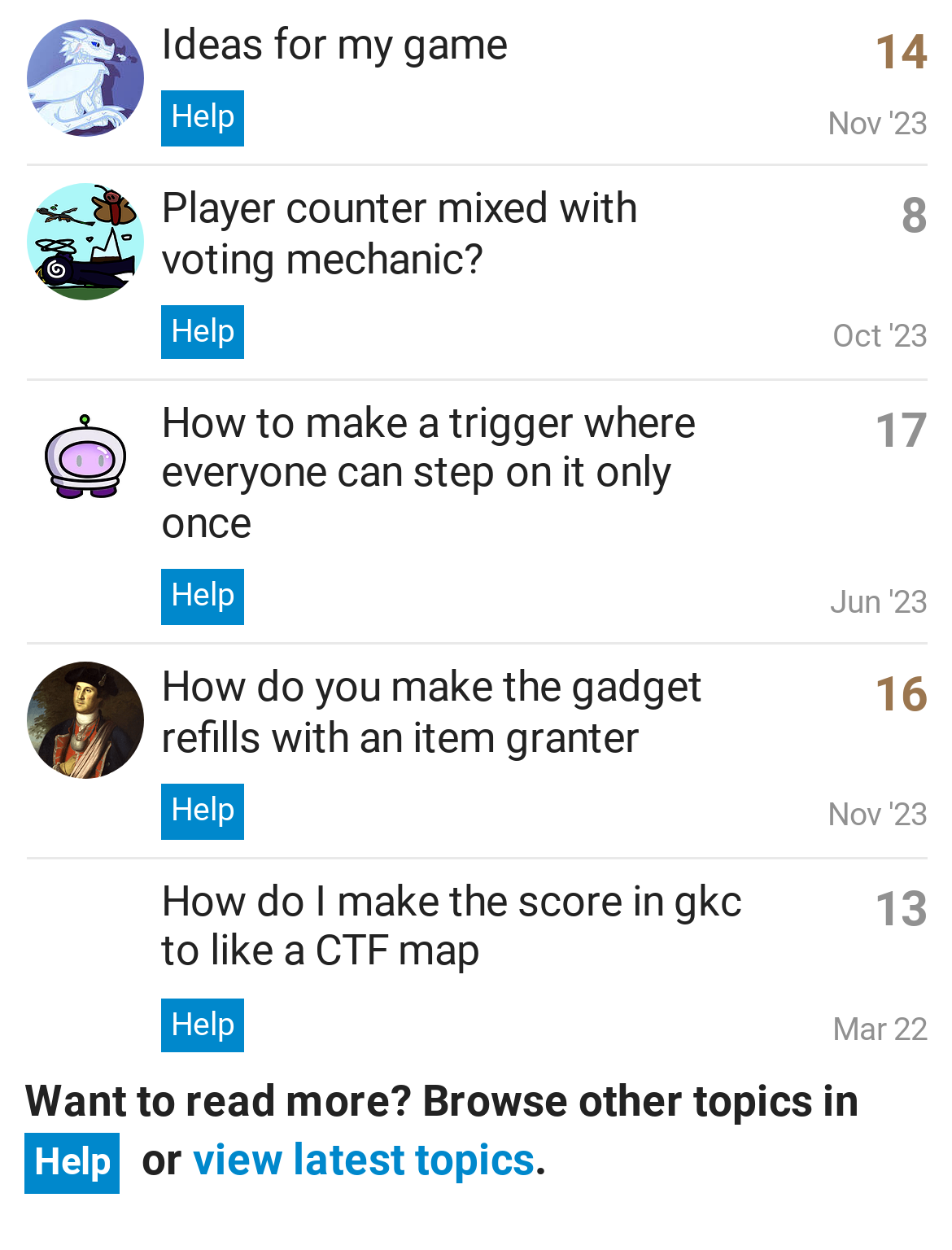Please give a concise answer to this question using a single word or phrase: 
What is the latest topic created?

Nov 29, 2023